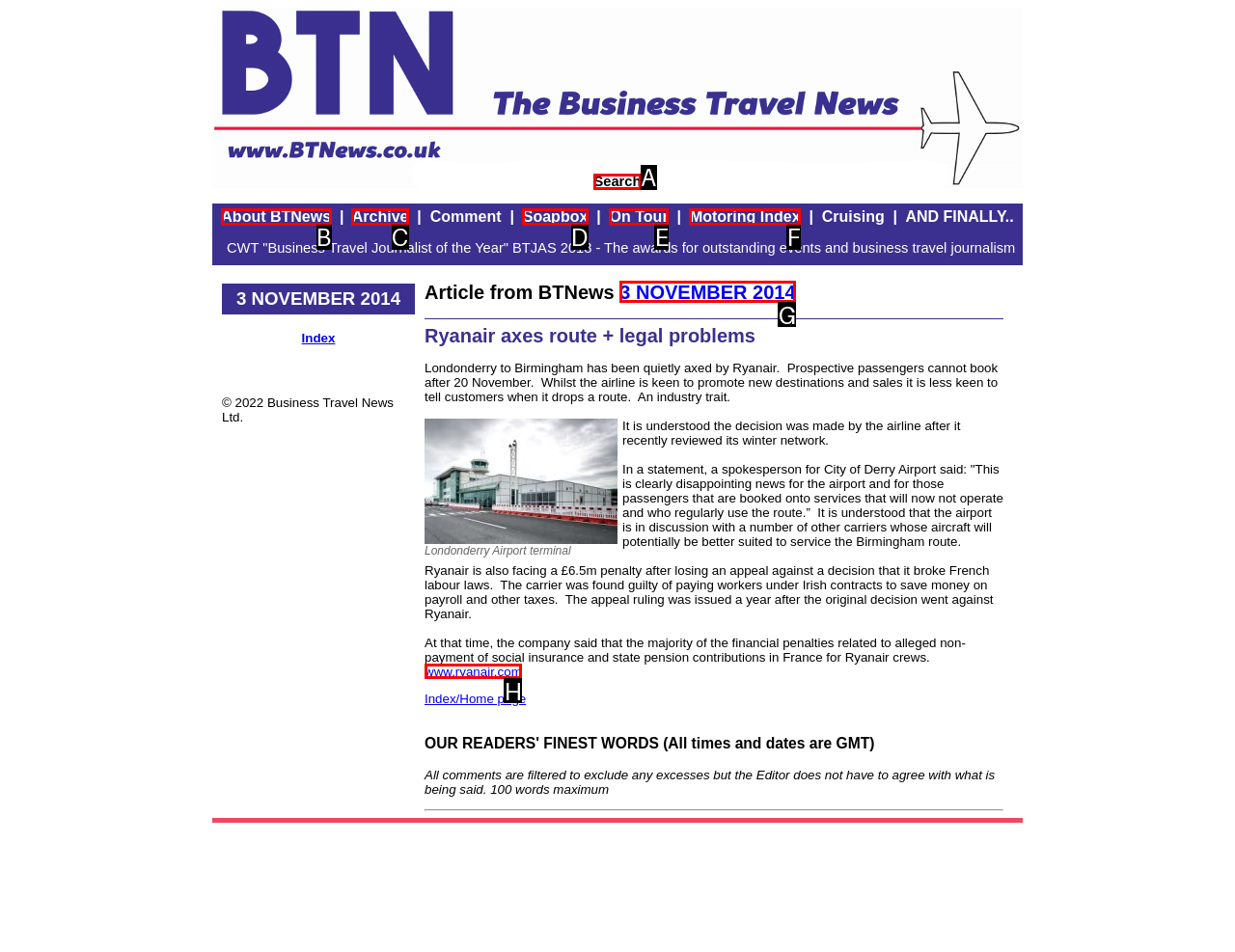Tell me which one HTML element best matches the description: 3 NOVEMBER 2014
Answer with the option's letter from the given choices directly.

G